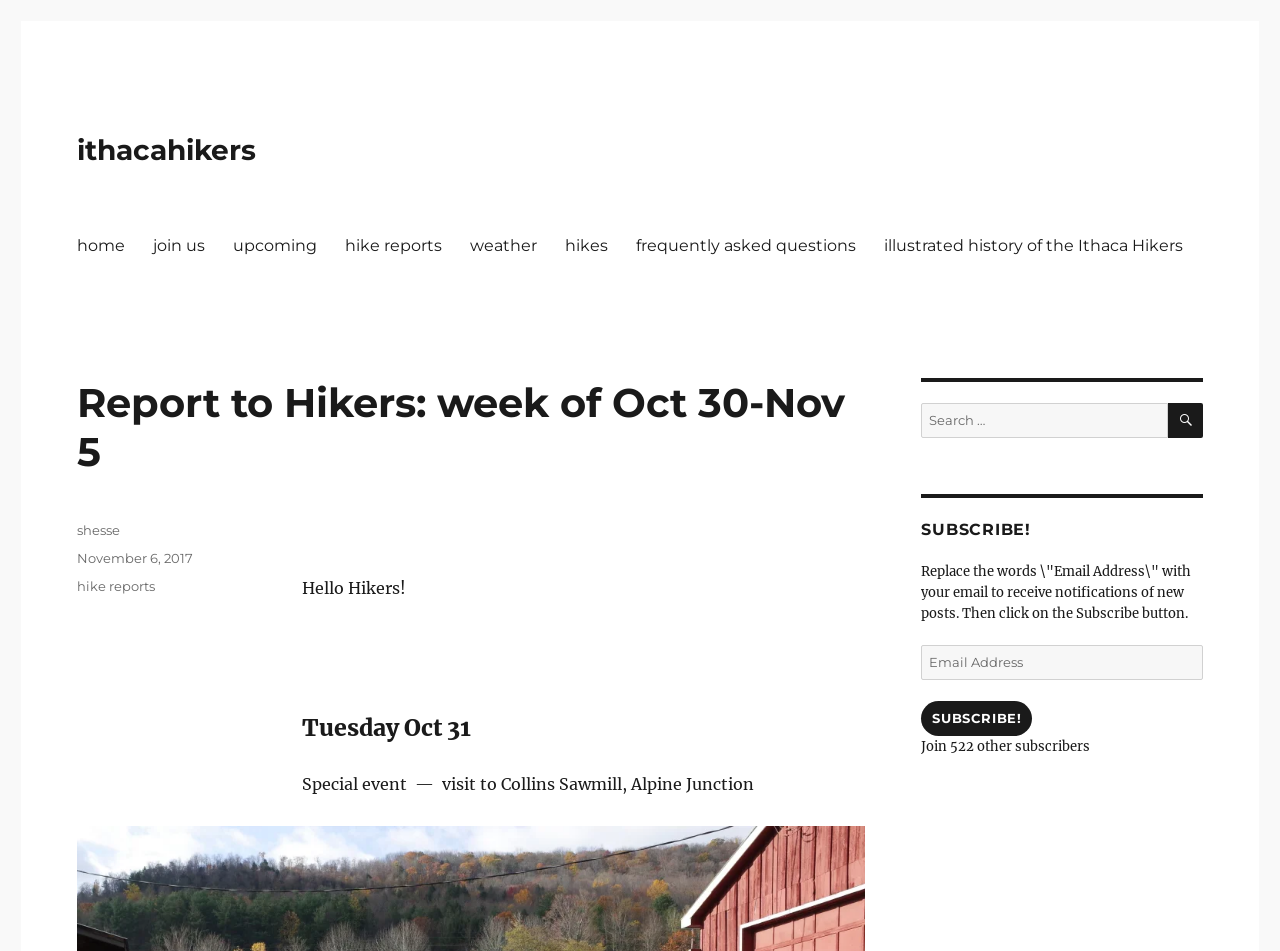Show me the bounding box coordinates of the clickable region to achieve the task as per the instruction: "Check the 'upcoming' events".

[0.171, 0.236, 0.259, 0.28]